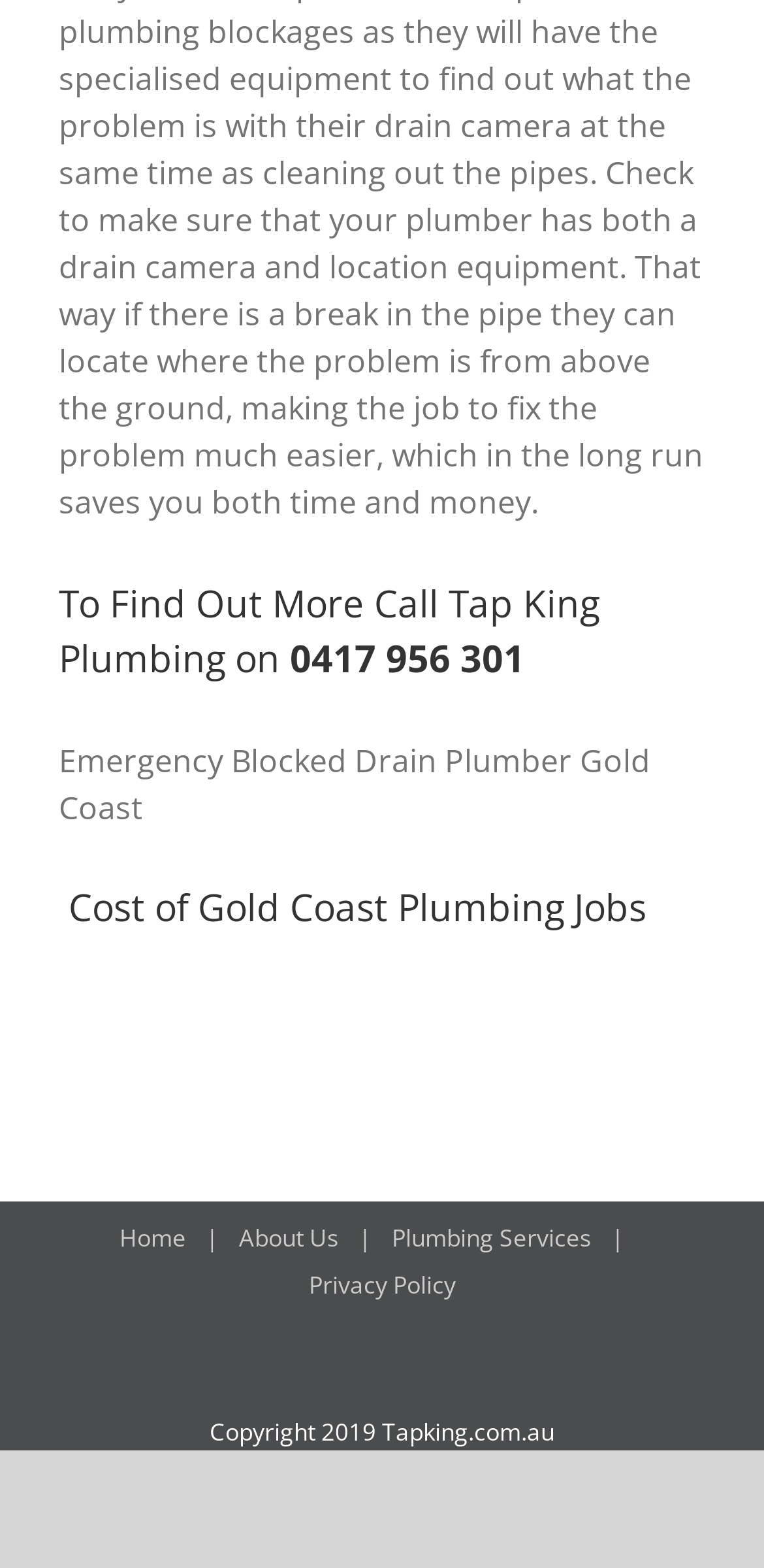Reply to the question below using a single word or brief phrase:
What are the main navigation links on the webpage?

Home, About Us, Plumbing Services, Privacy Policy